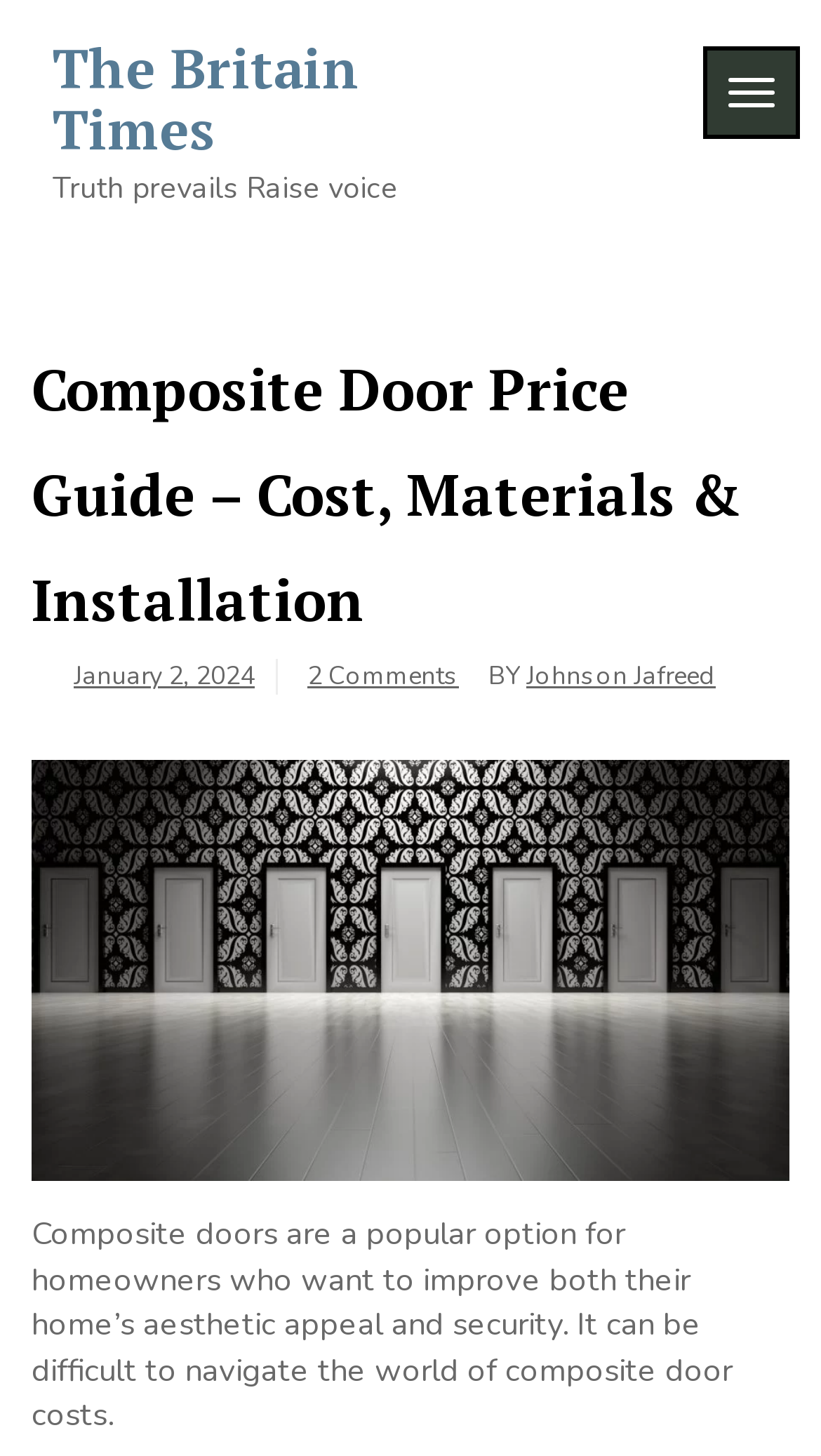Find the headline of the webpage and generate its text content.

Composite Door Price Guide – Cost, Materials & Installation